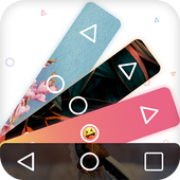Generate an elaborate description of what you see in the image.

The image features a stylized app icon that showcases three vibrant strips of color, each with a triangular play button. The top strip is a soft blue, followed by a pink section adorned with floral elements, and at the bottom, a dark contrasting strip which features a subtle design. This design hints at creative customization, suggesting that the app may involve personalization options for navigation bars or other user interface elements. The overall aesthetic is modern and playful, reflecting a fun approach to enhancing the visual experience on mobile devices. This icon is associated with the app titled "Tiny Pixel Farm," which invites users to engage with customizable features to enrich their digital environment.